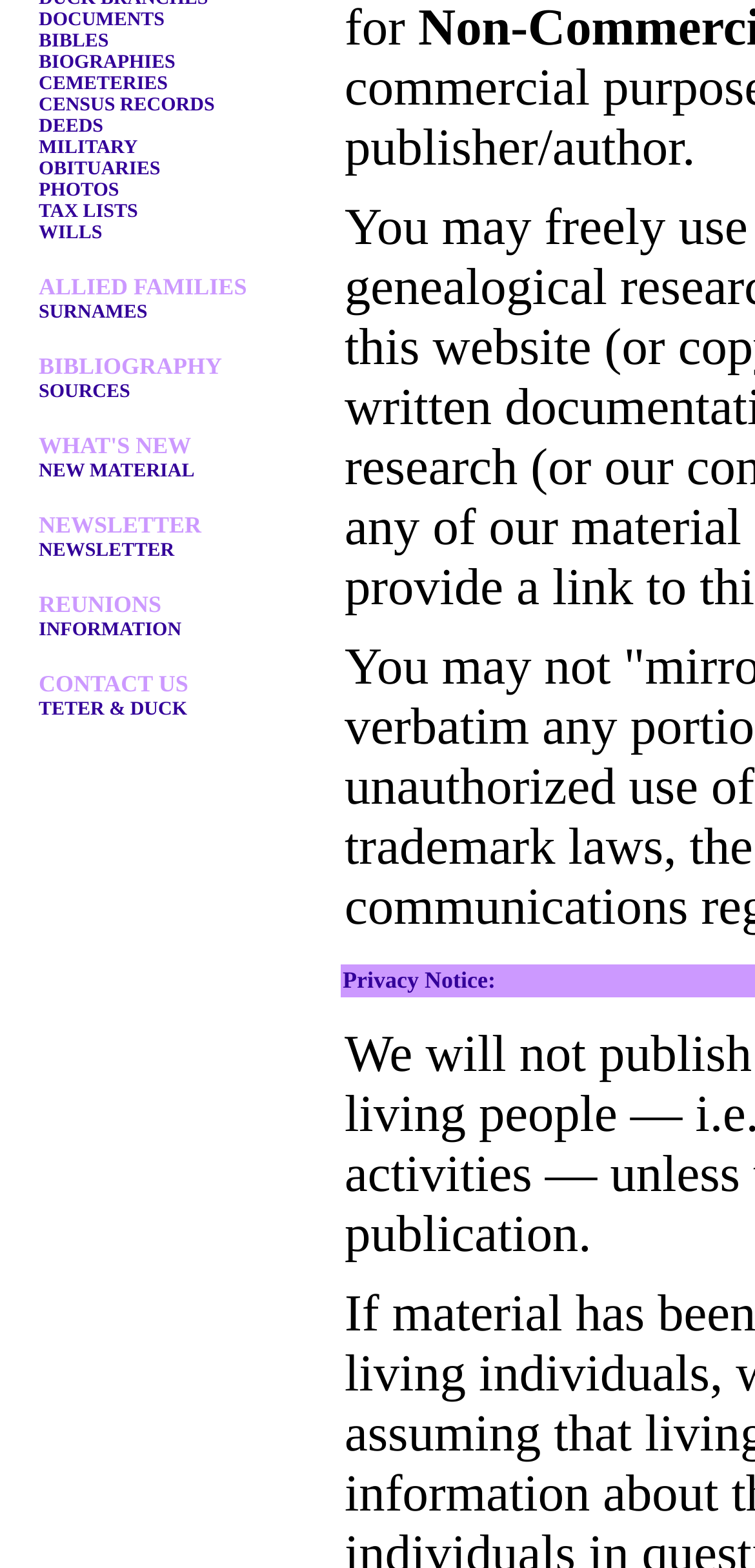Find the bounding box of the web element that fits this description: "TAX LISTS".

[0.051, 0.128, 0.183, 0.142]